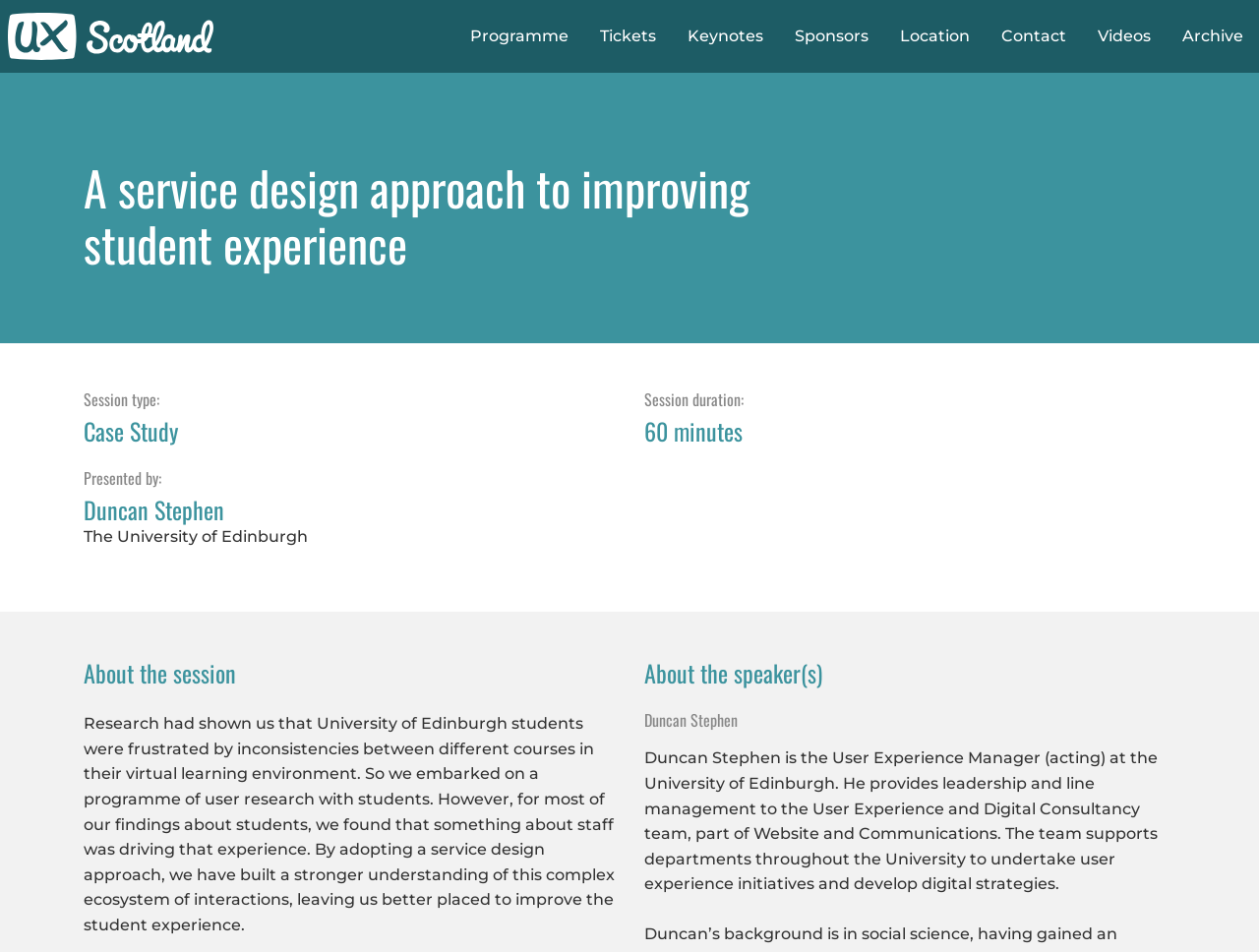Given the element description, predict the bounding box coordinates in the format (top-left x, top-left y, bottom-right x, bottom-right y), using floating point numbers between 0 and 1: parent_node: Main navigation

[0.0, 0.013, 0.17, 0.063]